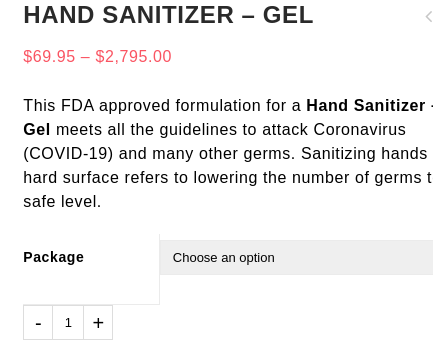What is the purpose of the 'Package' label?
Please respond to the question thoroughly and include all relevant details.

The 'Package' label is accompanied by a dropdown menu, which allows users to select their preferred packaging option for the hand sanitizer, making it easier for customers to customize their purchase.